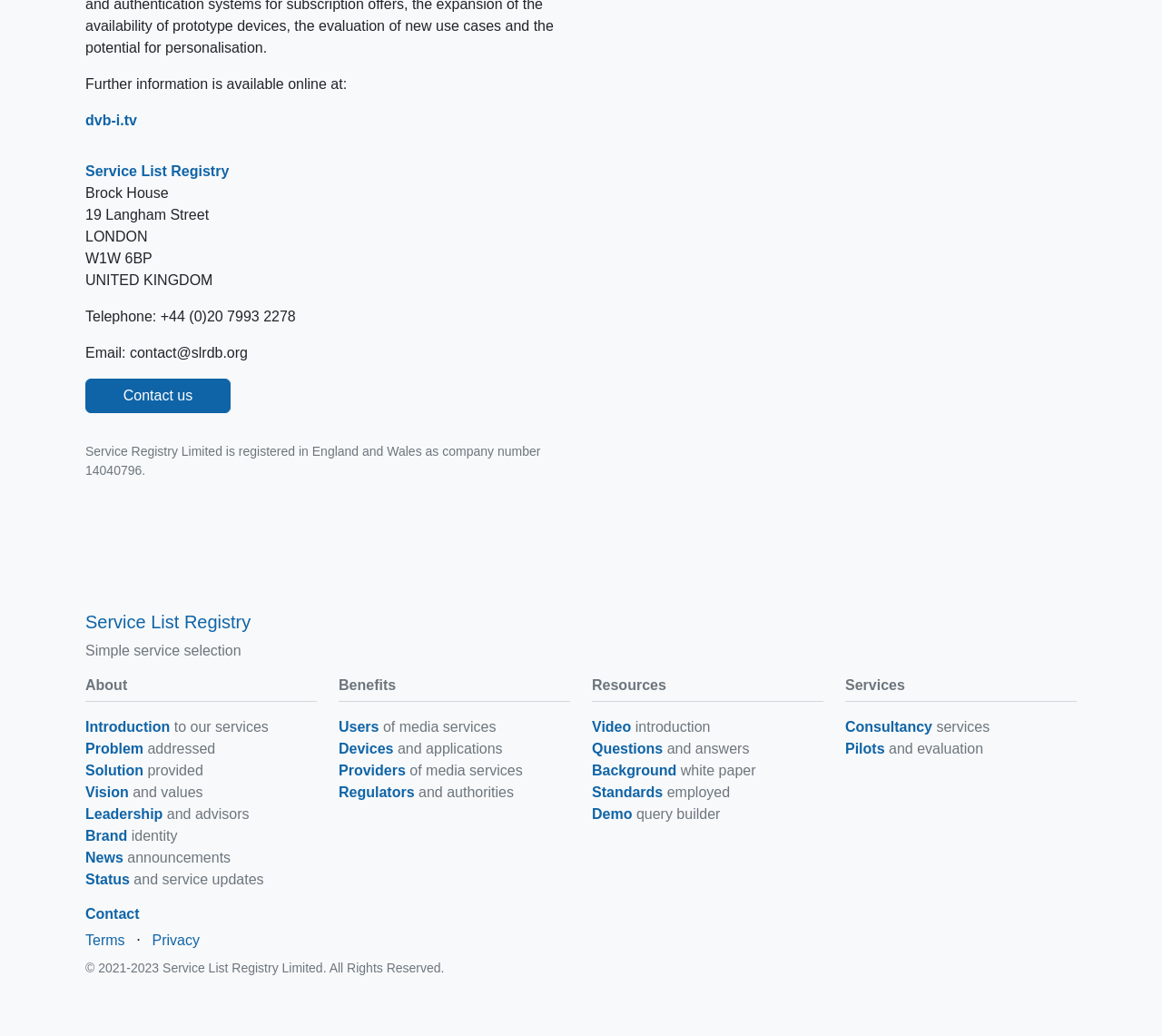Show the bounding box coordinates for the HTML element described as: "Contact us".

[0.073, 0.365, 0.198, 0.399]